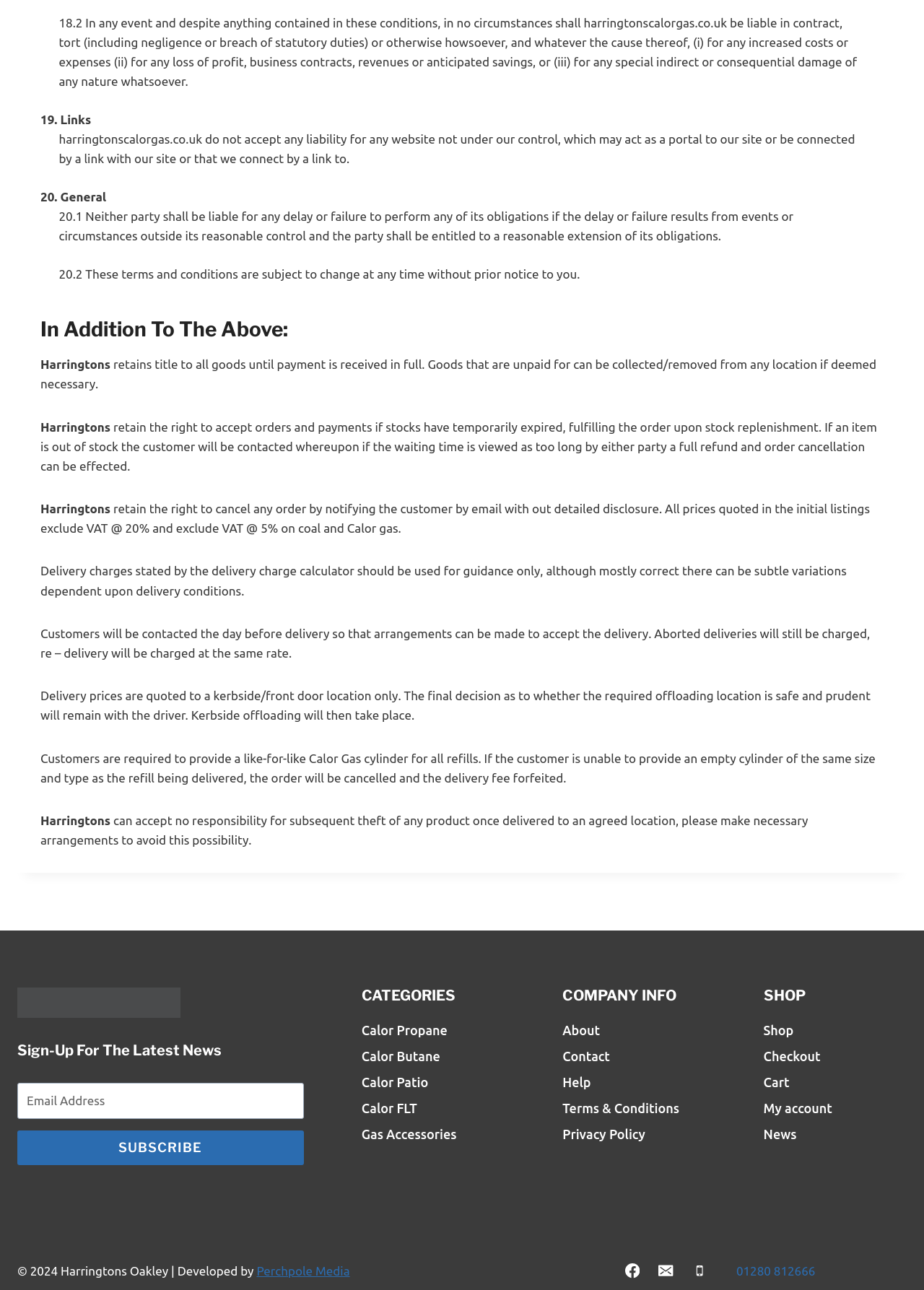Use the details in the image to answer the question thoroughly: 
How will customers be contacted before delivery?

The webpage states that customers will be contacted the day before delivery so that arrangements can be made to accept the delivery, implying that the contact method is by email.